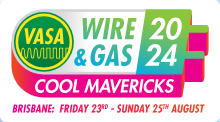Explain the details of the image comprehensively.

The image promotes the "WIRE & GAS 2024" event hosted by VASA, featuring the vibrant tagline "Cool Mavericks." Scheduled to take place in Brisbane from August 23rd to August 25th, this event emphasizes innovation and networking within the automotive industry. The design incorporates bright colors and bold text, highlighting the year and location, creating an engaging visual that showcases the event's importance to professionals in the field.